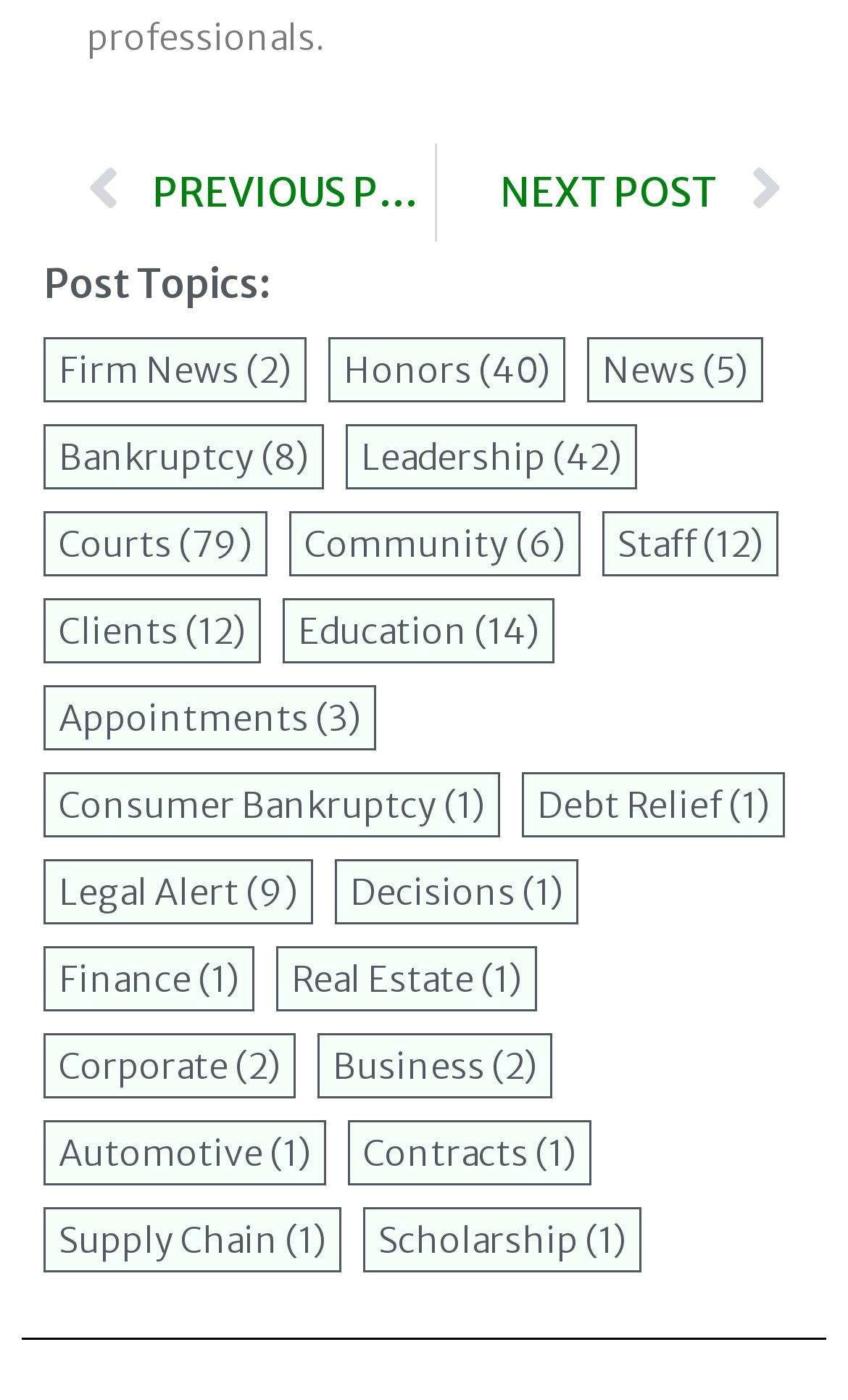What is the last post topic?
Using the image as a reference, deliver a detailed and thorough answer to the question.

The last post topic is 'Scholarship' which is a link located at the bottom left of the webpage, with a bounding box of [0.069, 0.873, 0.385, 0.898].